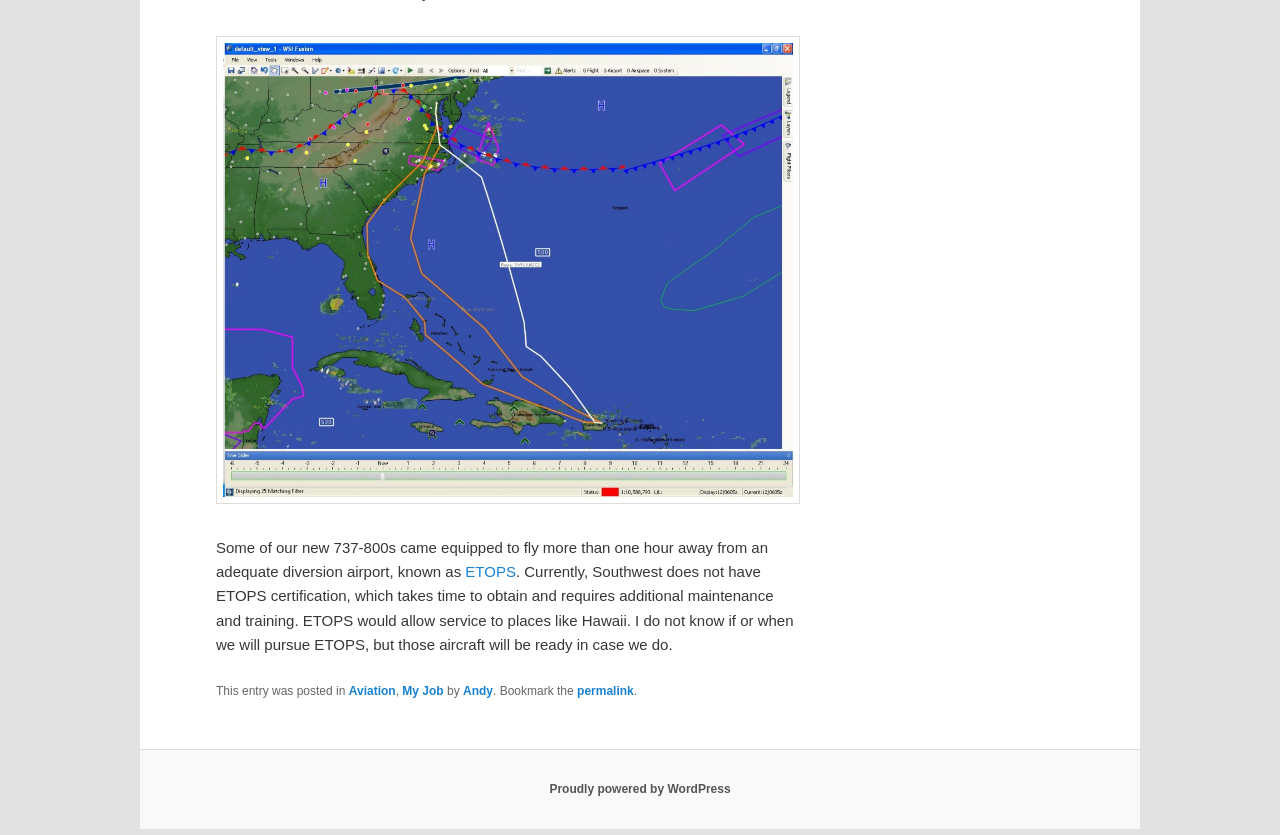Locate the bounding box coordinates of the UI element described by: "My Job". The bounding box coordinates should consist of four float numbers between 0 and 1, i.e., [left, top, right, bottom].

[0.314, 0.819, 0.347, 0.836]